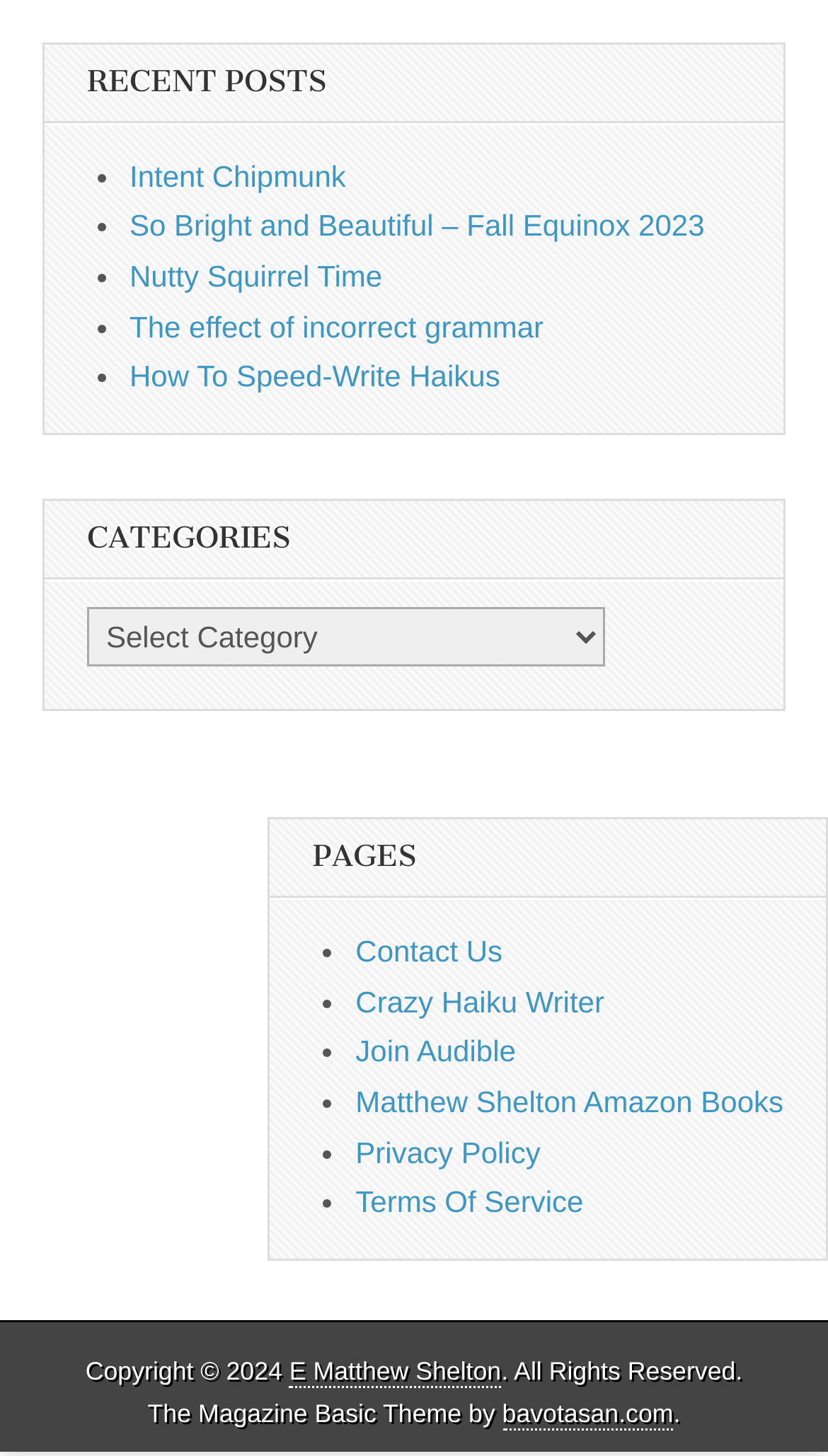Please identify the bounding box coordinates of the element's region that should be clicked to execute the following instruction: "read Intent Chipmunk". The bounding box coordinates must be four float numbers between 0 and 1, i.e., [left, top, right, bottom].

[0.156, 0.109, 0.418, 0.132]